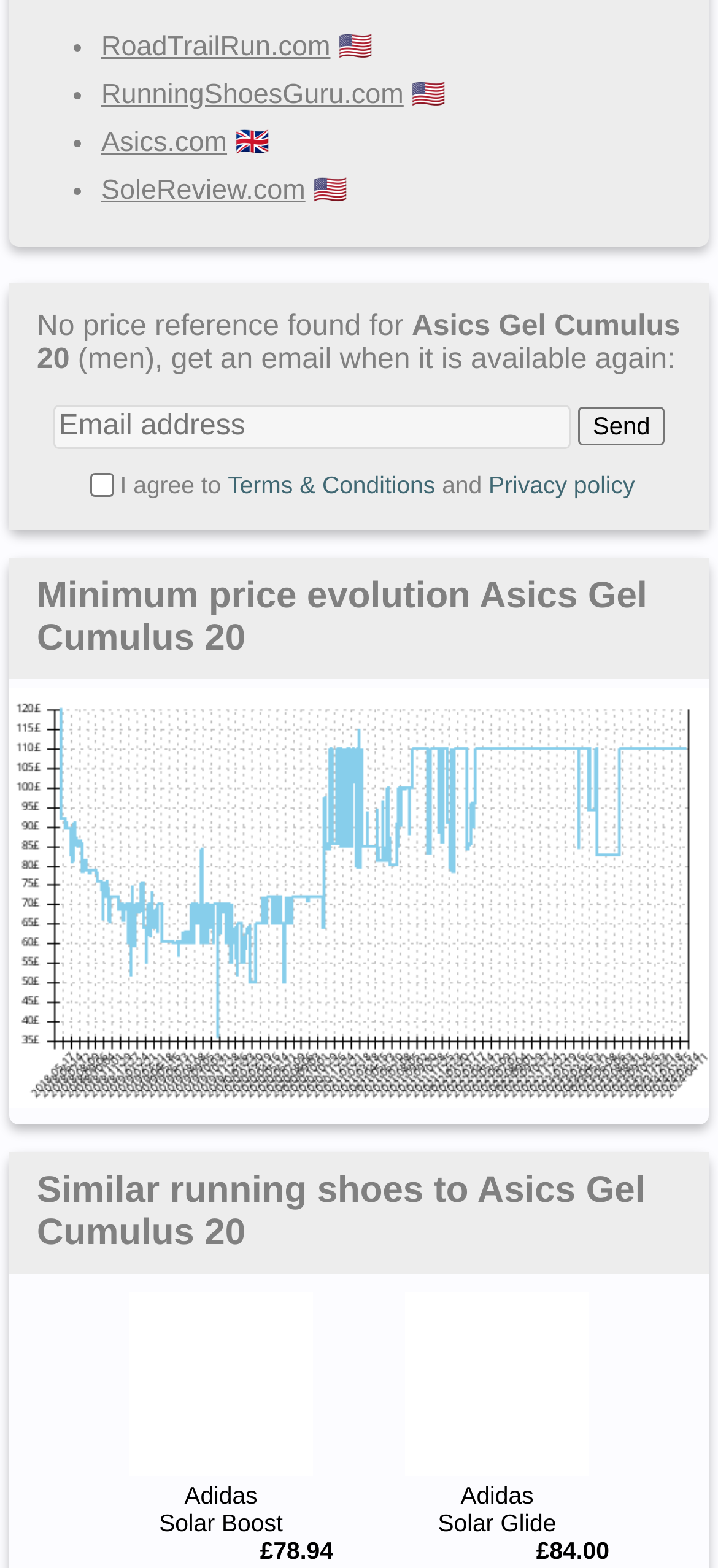Please identify the bounding box coordinates of the region to click in order to complete the given instruction: "Click on the link to RoadTrailRun.com". The coordinates should be four float numbers between 0 and 1, i.e., [left, top, right, bottom].

[0.141, 0.02, 0.46, 0.04]